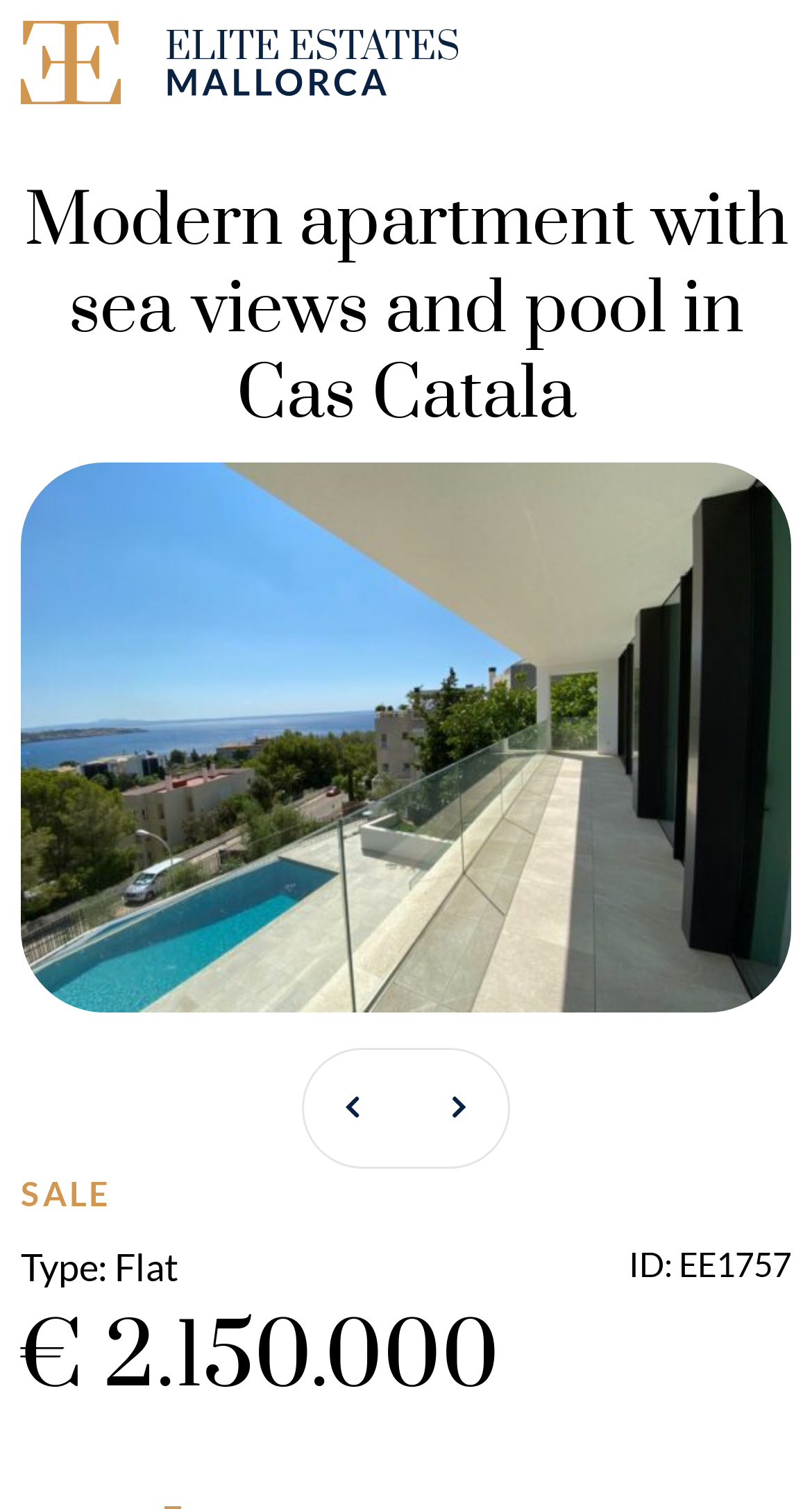What is the type of property for sale?
Using the visual information, answer the question in a single word or phrase.

Flat